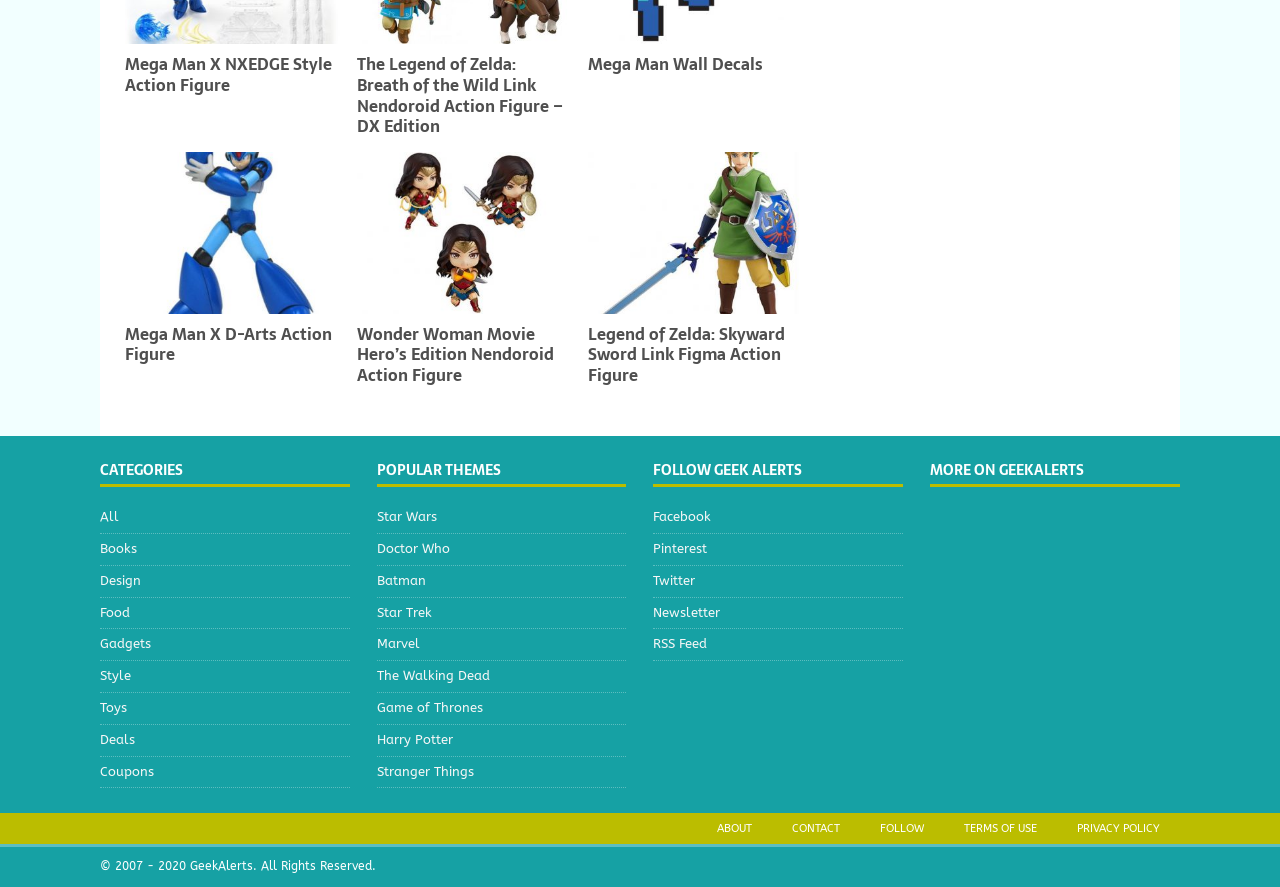Find and specify the bounding box coordinates that correspond to the clickable region for the instruction: "Browse CATEGORIES".

[0.078, 0.52, 0.273, 0.549]